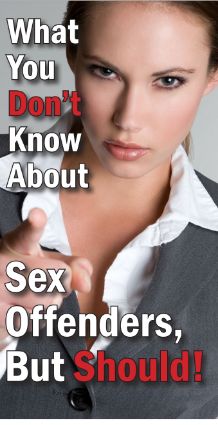Elaborate on the elements present in the image.

The image features a confident woman in a business attire, conveying a strong message with a pointed finger gesture. The text overlay reads, "What You Don’t Know About Sex Offenders, But Should!" This graphic is likely aimed at raising awareness about issues surrounding sex offenders, suggesting that there are important and perhaps overlooked facts that the public should be informed about. The serious expression of the woman, combined with the bold typography, emphasizes the urgency and importance of the message, making it visually striking and impactful.